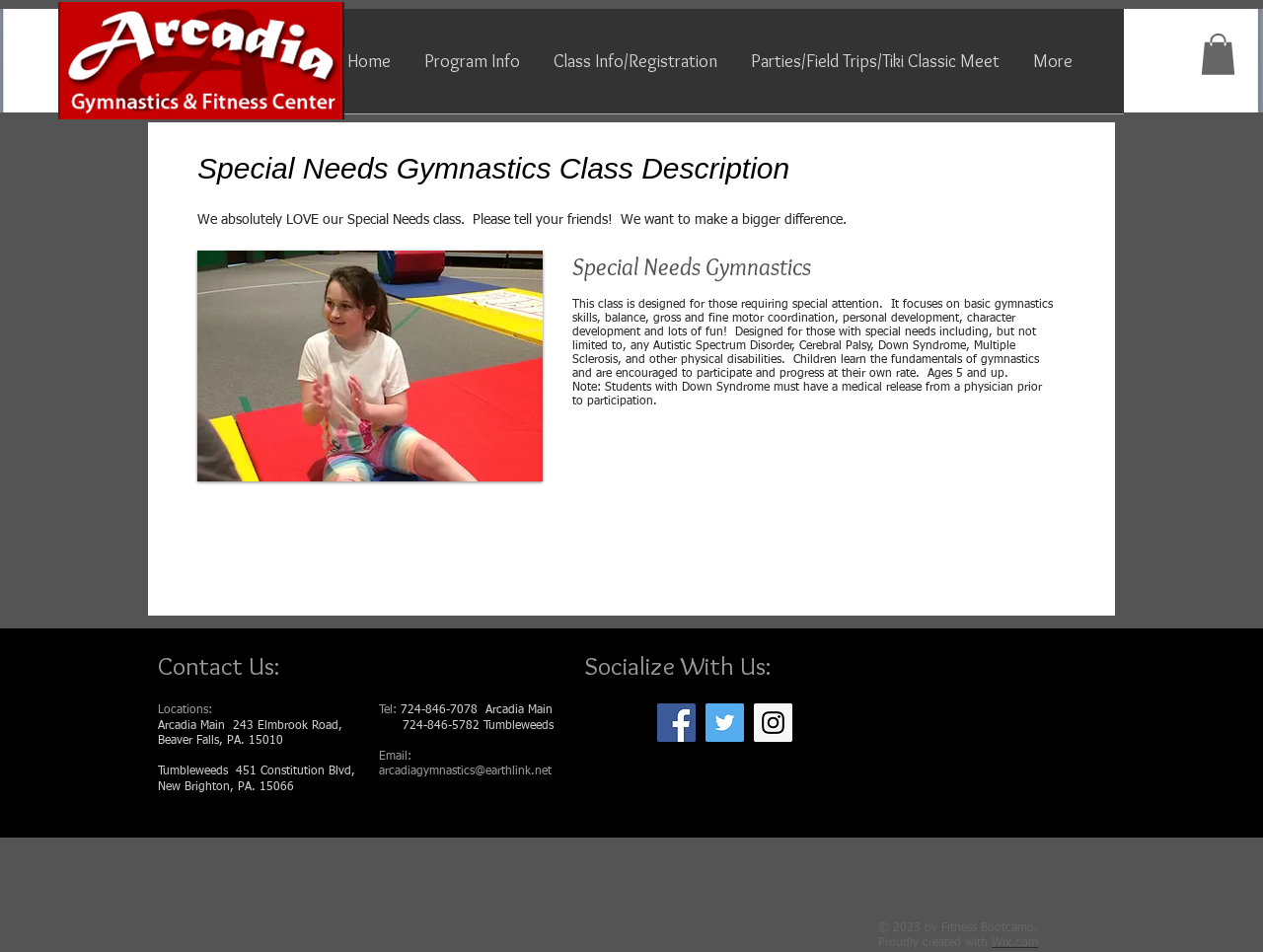Respond to the question below with a single word or phrase: What is the name of the gymnastics class?

Special Needs Gymnastics